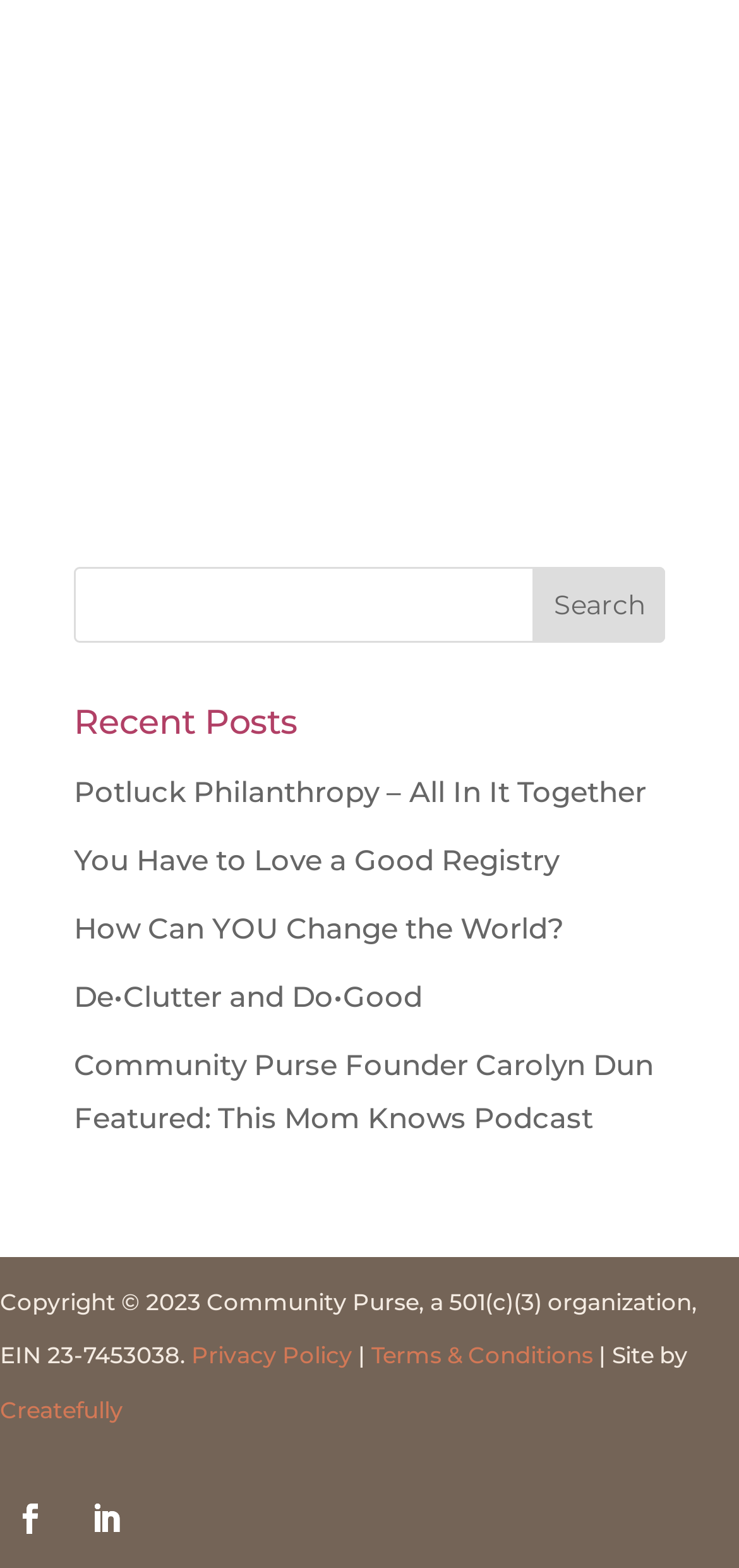Using the provided element description: "Privacy Policy", identify the bounding box coordinates. The coordinates should be four floats between 0 and 1 in the order [left, top, right, bottom].

[0.259, 0.855, 0.477, 0.873]